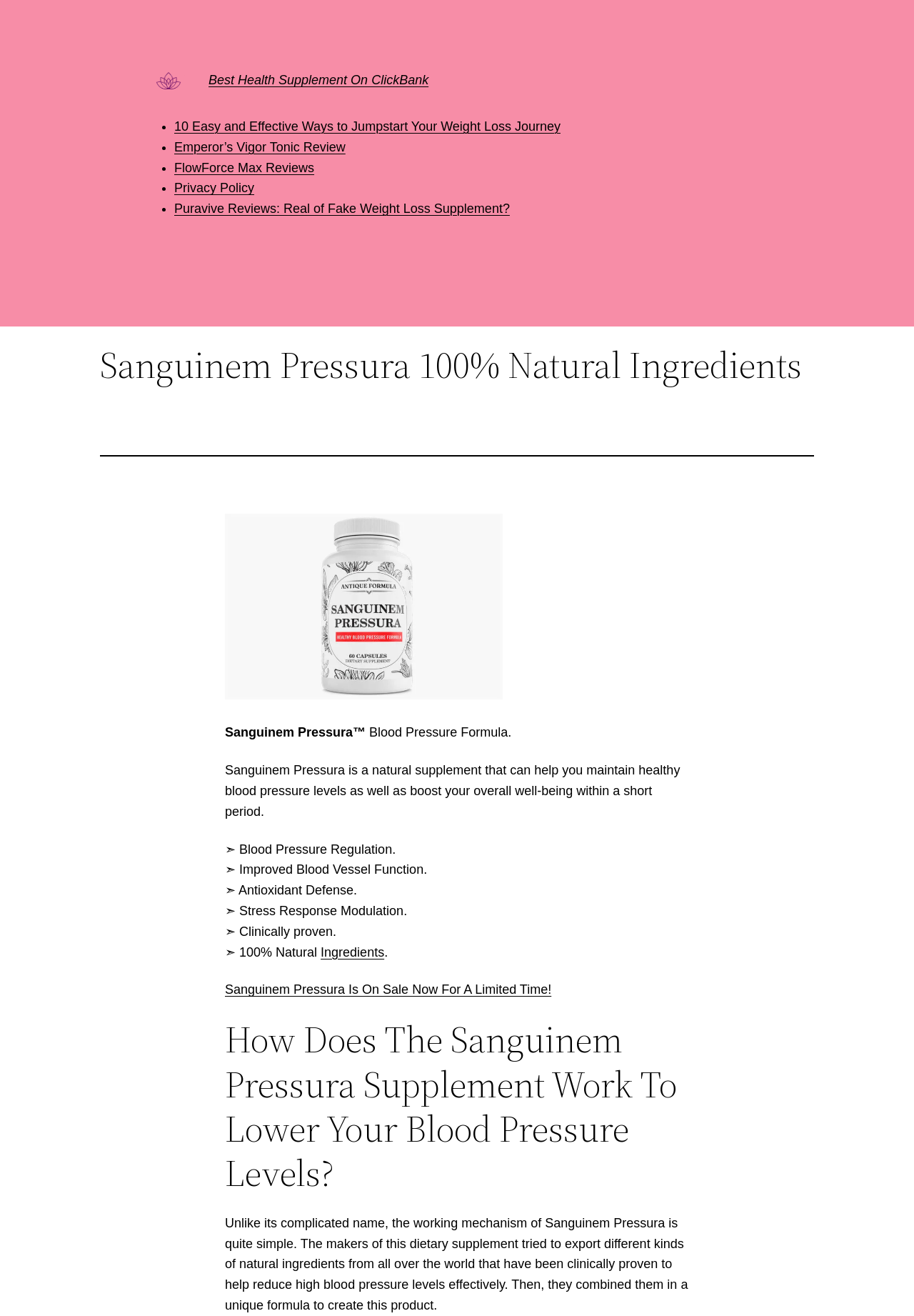Is Sanguinem Pressura on sale?
Answer the question in a detailed and comprehensive manner.

The webpage mentions 'Sanguinem Pressura Is On Sale Now For A Limited Time!' which indicates that the product is currently on sale.